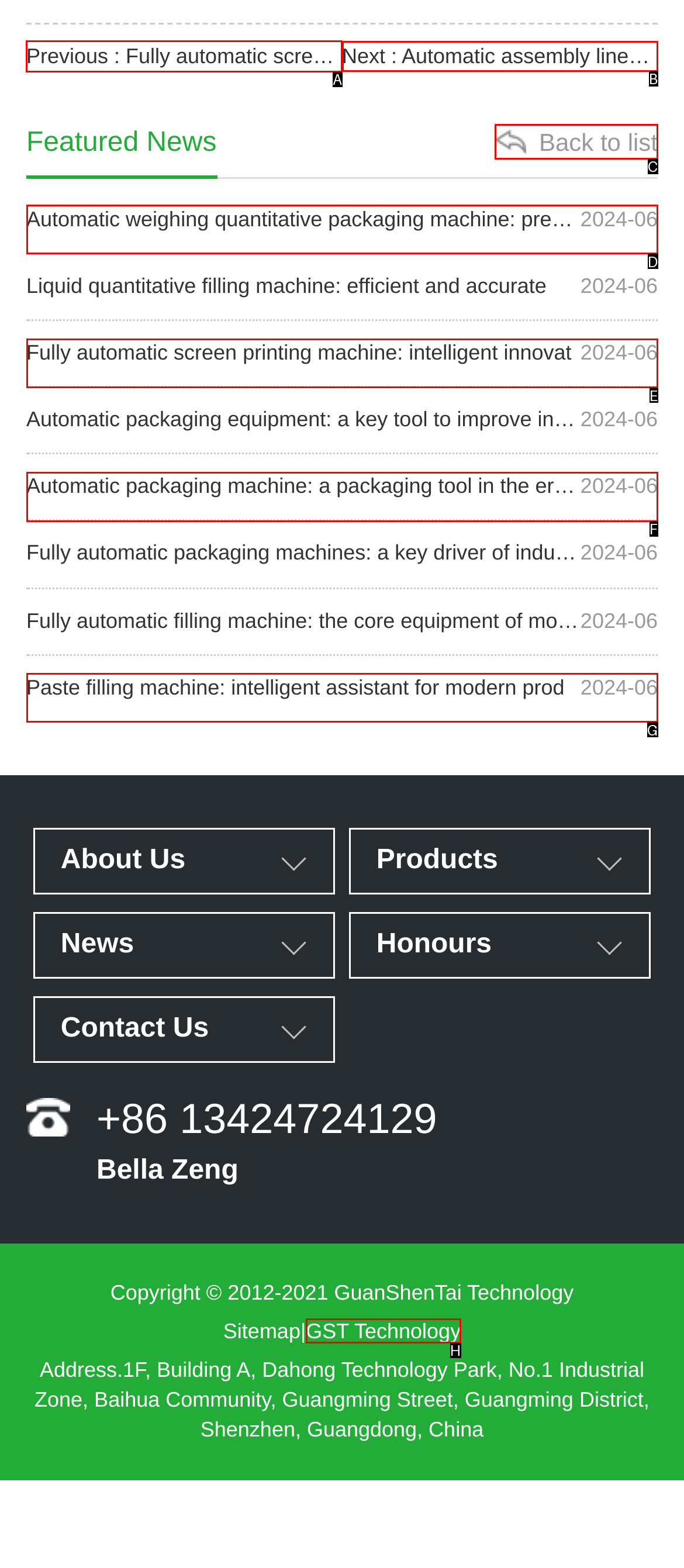Please identify the correct UI element to click for the task: Go to previous news Respond with the letter of the appropriate option.

A